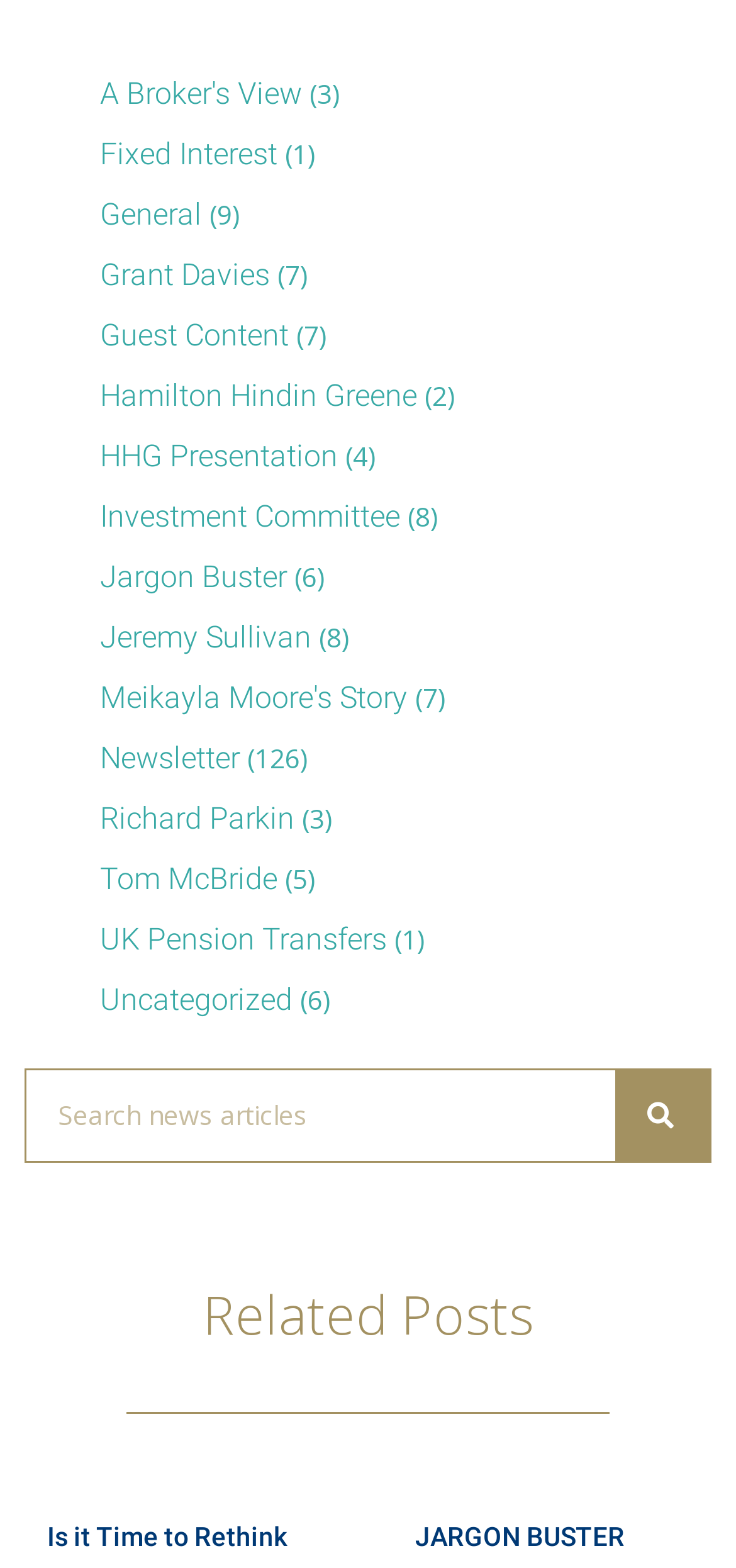Please give a succinct answer using a single word or phrase:
What is the purpose of the element at the bottom of the webpage?

Search